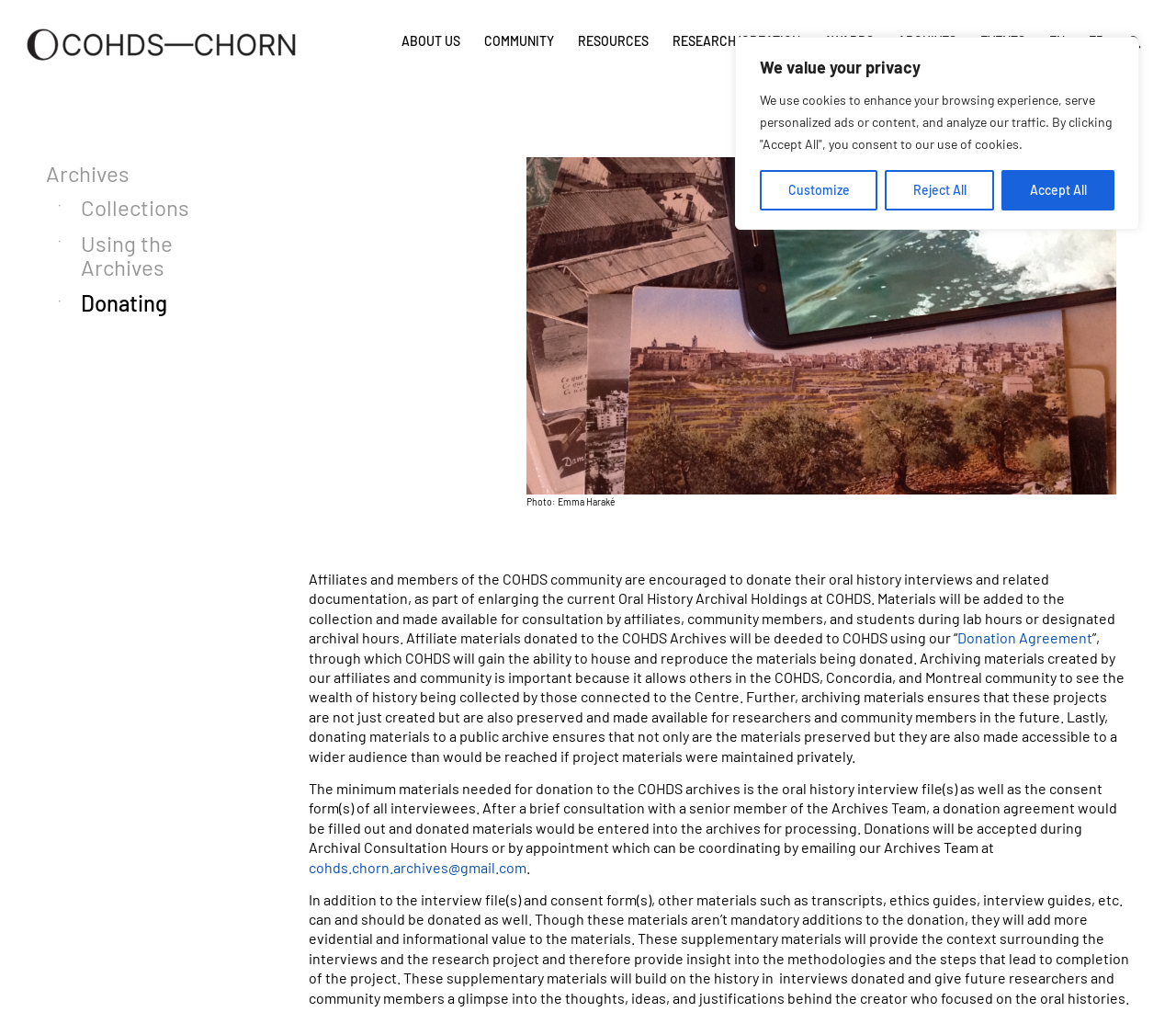Create a detailed narrative describing the layout and content of the webpage.

The webpage is about donating to the Centre for Oral History and Digital Storytelling (COHDS). At the top, there is a notification about cookies and privacy, with three buttons to customize, reject, or accept all cookies. Below this, there is a logo and a link to COHDS, followed by a menu bar with several items, including "About Us", "Community", "Resources", "Research/Creation", "Awards", "Archives", "Events", and language options.

The main content of the page is divided into two sections. On the left, there is an image with a caption "Photo: Emma Haraké". On the right, there is a heading "Donating" and a paragraph of text explaining the importance of donating oral history interviews and related documentation to the COHDS archives. The text describes the process of donating materials, including the minimum requirements and the benefits of archiving materials.

Below this, there are several links and blocks of text providing more information about the donation process, including a link to a "Donation Agreement" and an email address to contact the Archives Team. There are also several paragraphs of text discussing the value of donating supplementary materials, such as transcripts and ethics guides, and how they can provide context and insight into the research project.

At the bottom of the page, there is a complementary section with links to "Archives", "Collections", "Using the Archives", and "Donating".